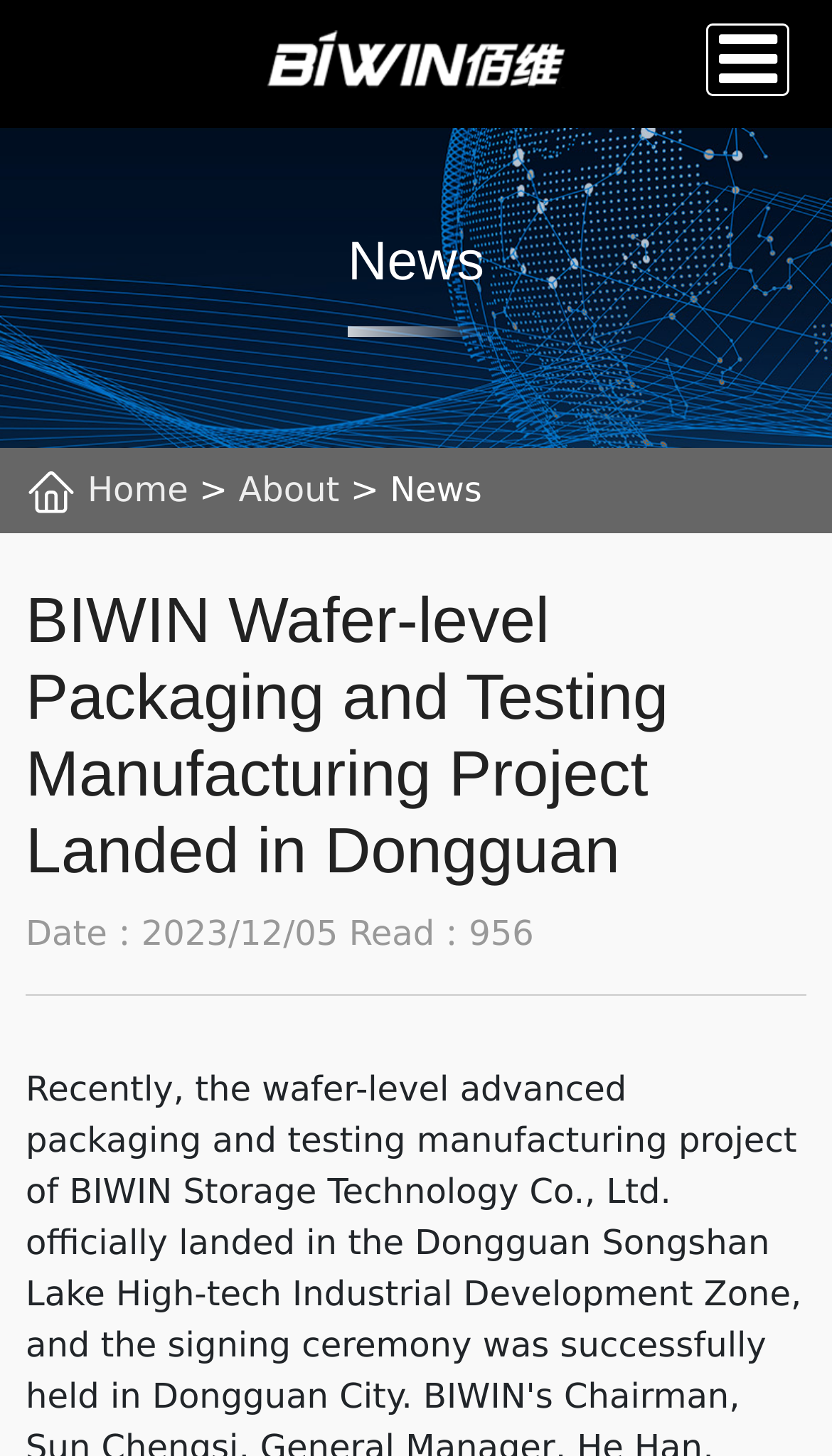Identify the bounding box of the UI element that matches this description: "Home".

[0.105, 0.322, 0.226, 0.35]